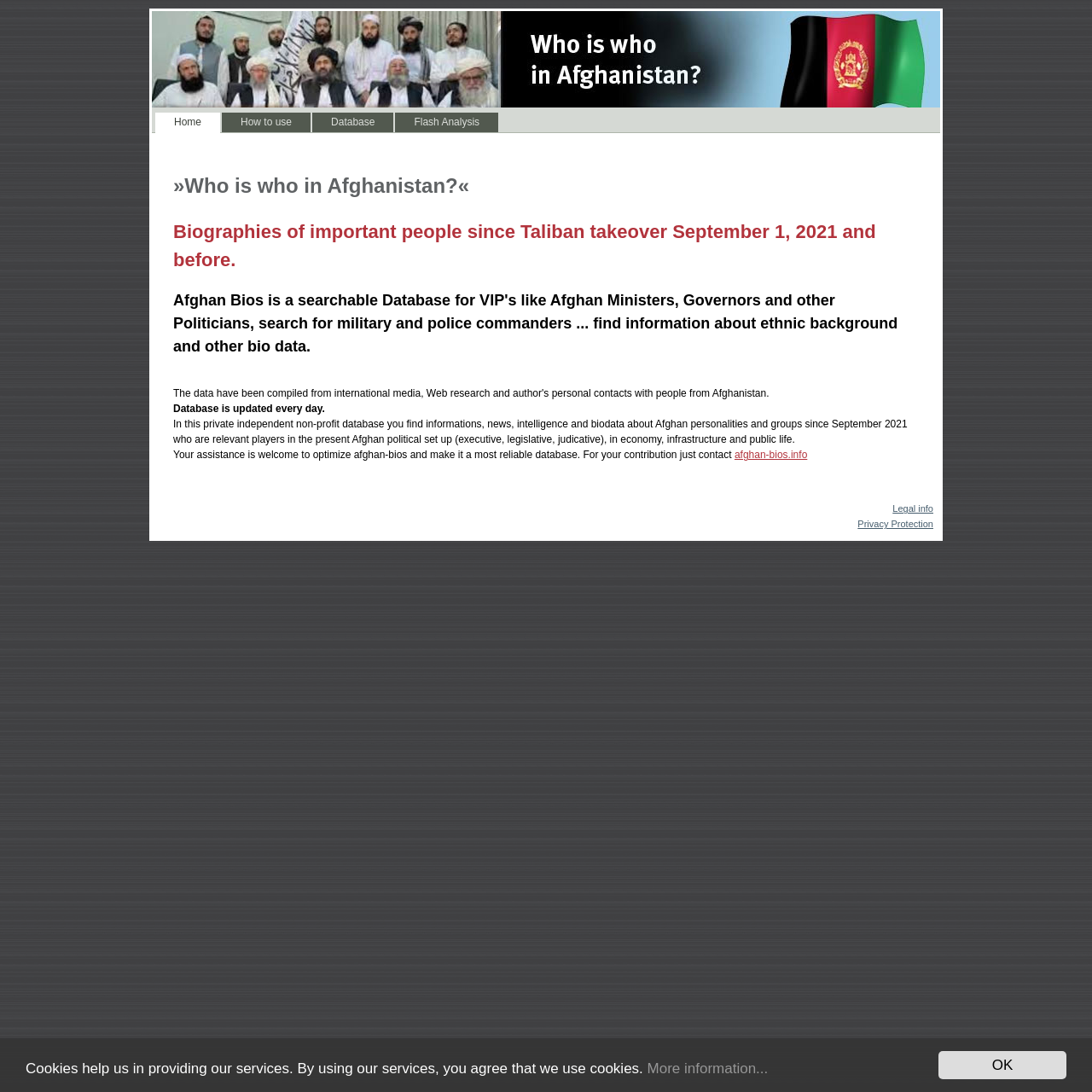Identify the bounding box coordinates for the element you need to click to achieve the following task: "read more about flash analysis". Provide the bounding box coordinates as four float numbers between 0 and 1, in the form [left, top, right, bottom].

[0.362, 0.103, 0.456, 0.121]